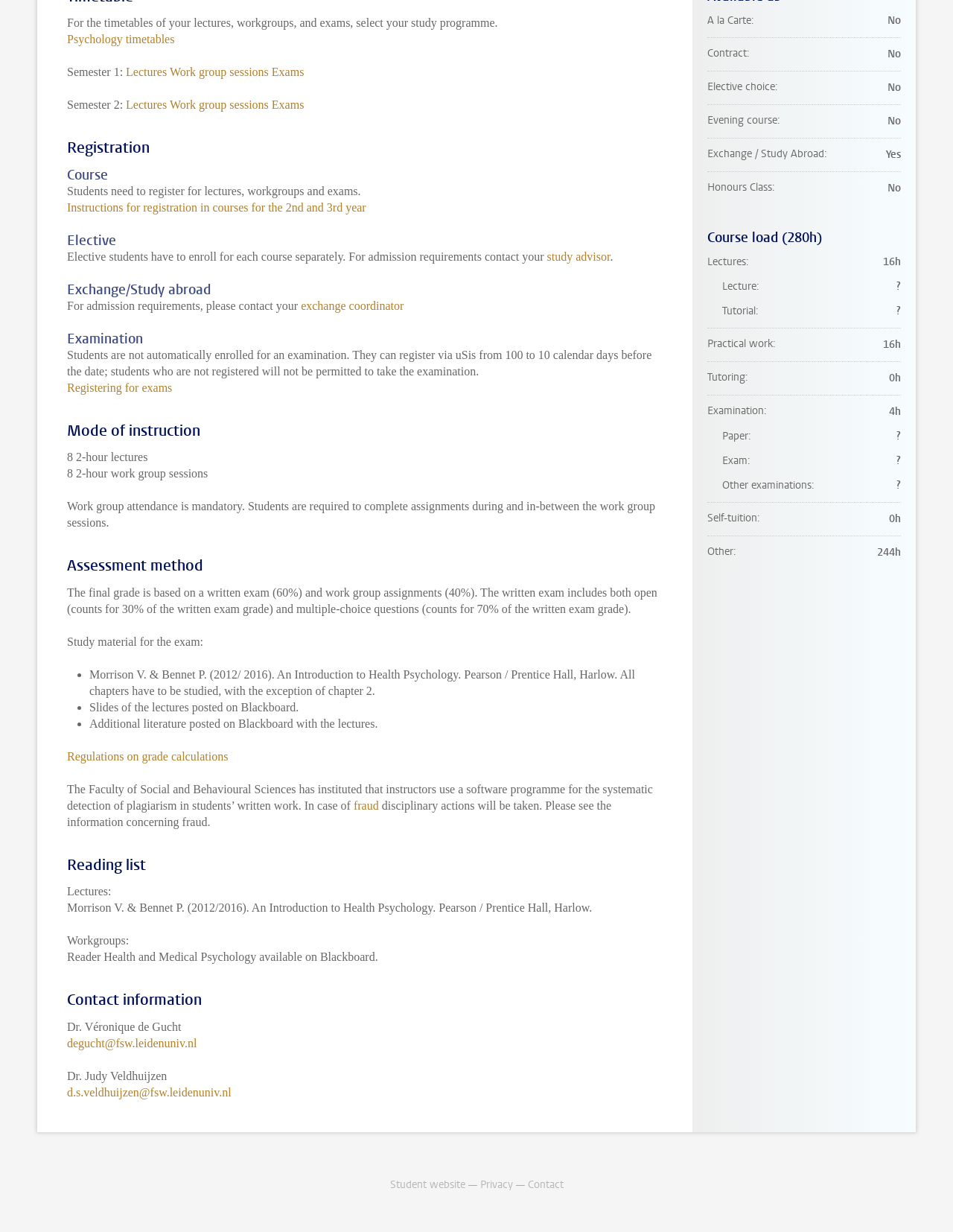Pinpoint the bounding box coordinates of the clickable area necessary to execute the following instruction: "Click on 'Shipping & Delivery'". The coordinates should be given as four float numbers between 0 and 1, namely [left, top, right, bottom].

None